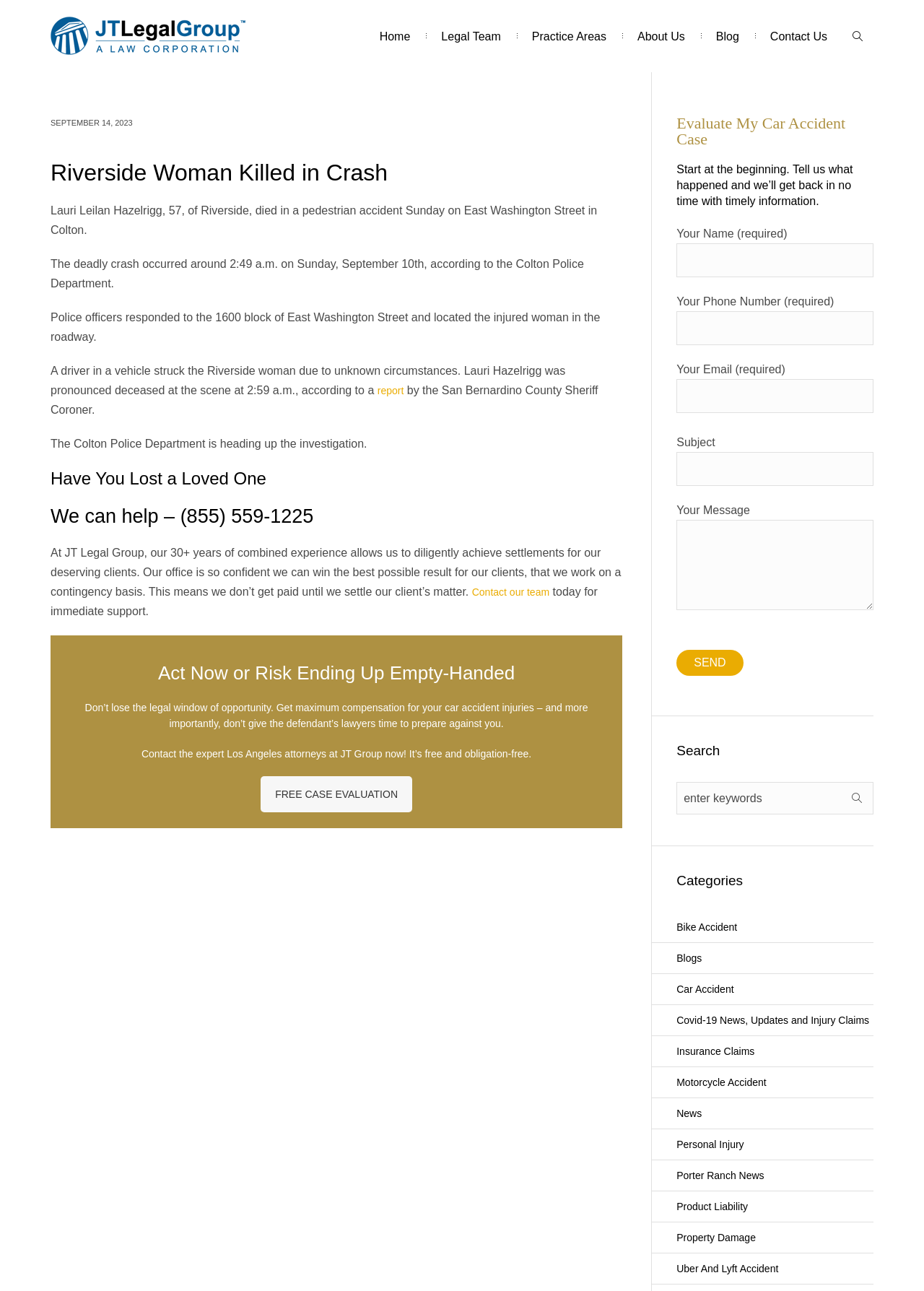Identify the bounding box coordinates for the UI element described as follows: "Uber And Lyft Accident". Ensure the coordinates are four float numbers between 0 and 1, formatted as [left, top, right, bottom].

[0.705, 0.971, 0.945, 0.995]